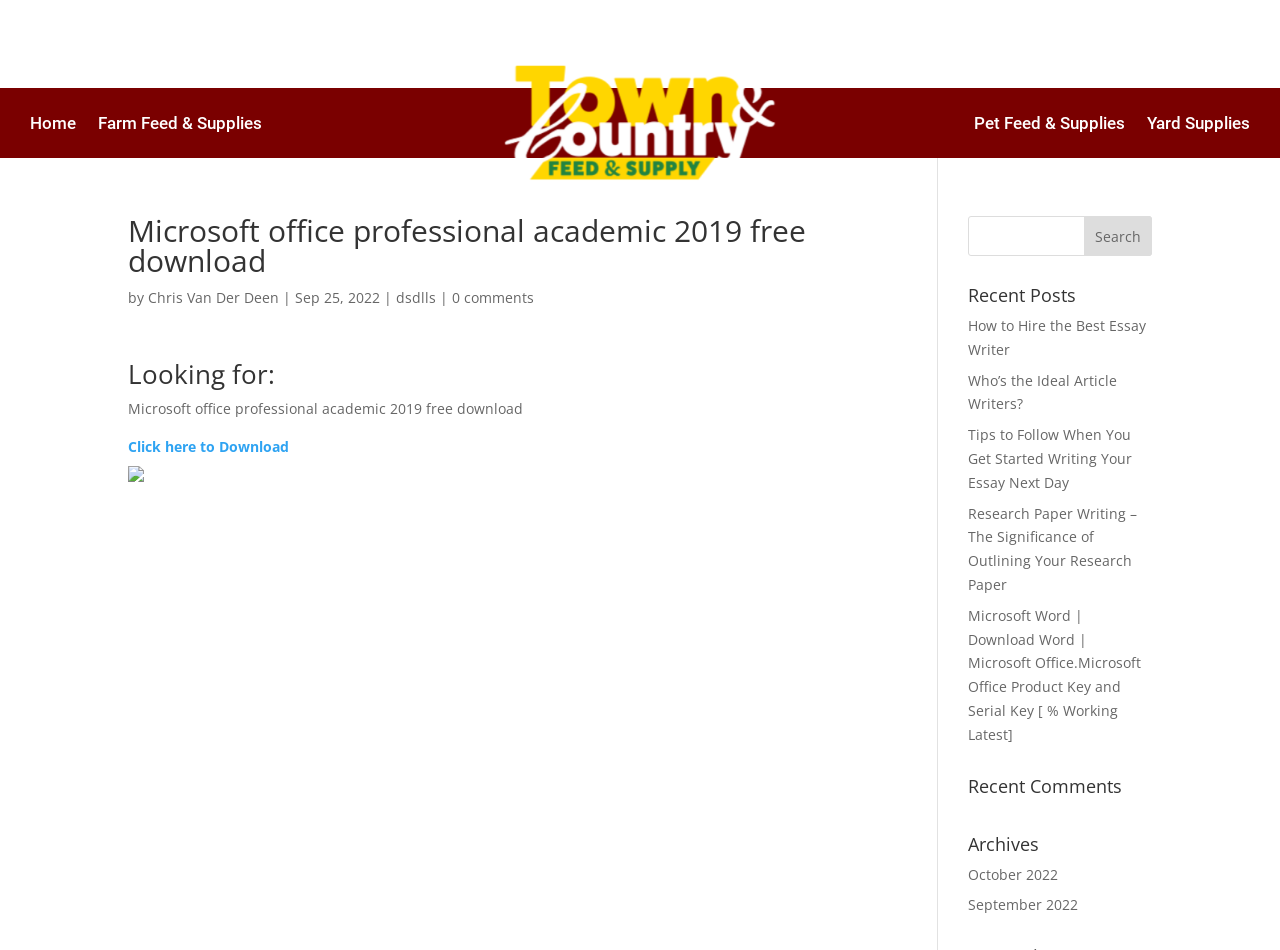Identify the bounding box coordinates of the clickable region required to complete the instruction: "Click on Facebook link". The coordinates should be given as four float numbers within the range of 0 and 1, i.e., [left, top, right, bottom].

[0.057, 0.019, 0.187, 0.041]